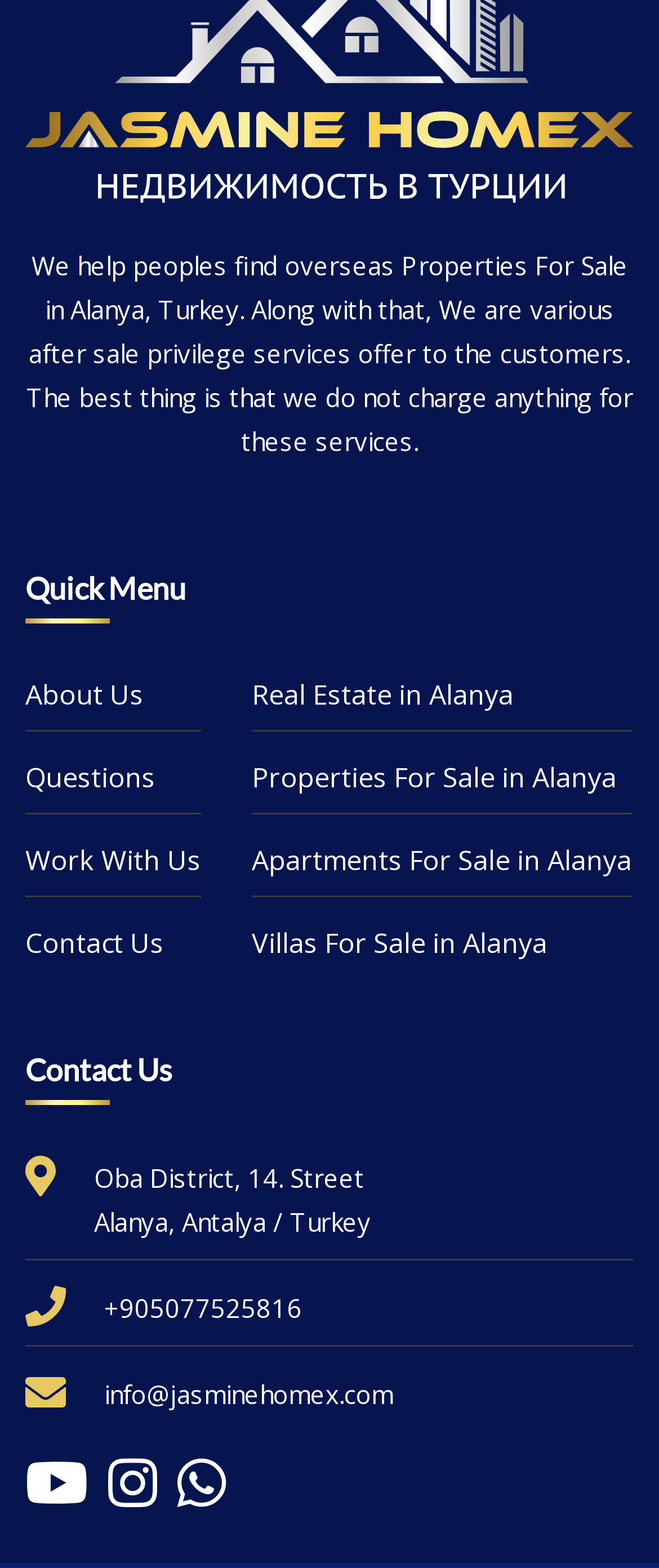What is the email address for inquiries?
Observe the image and answer the question with a one-word or short phrase response.

info@jasminehomex.com